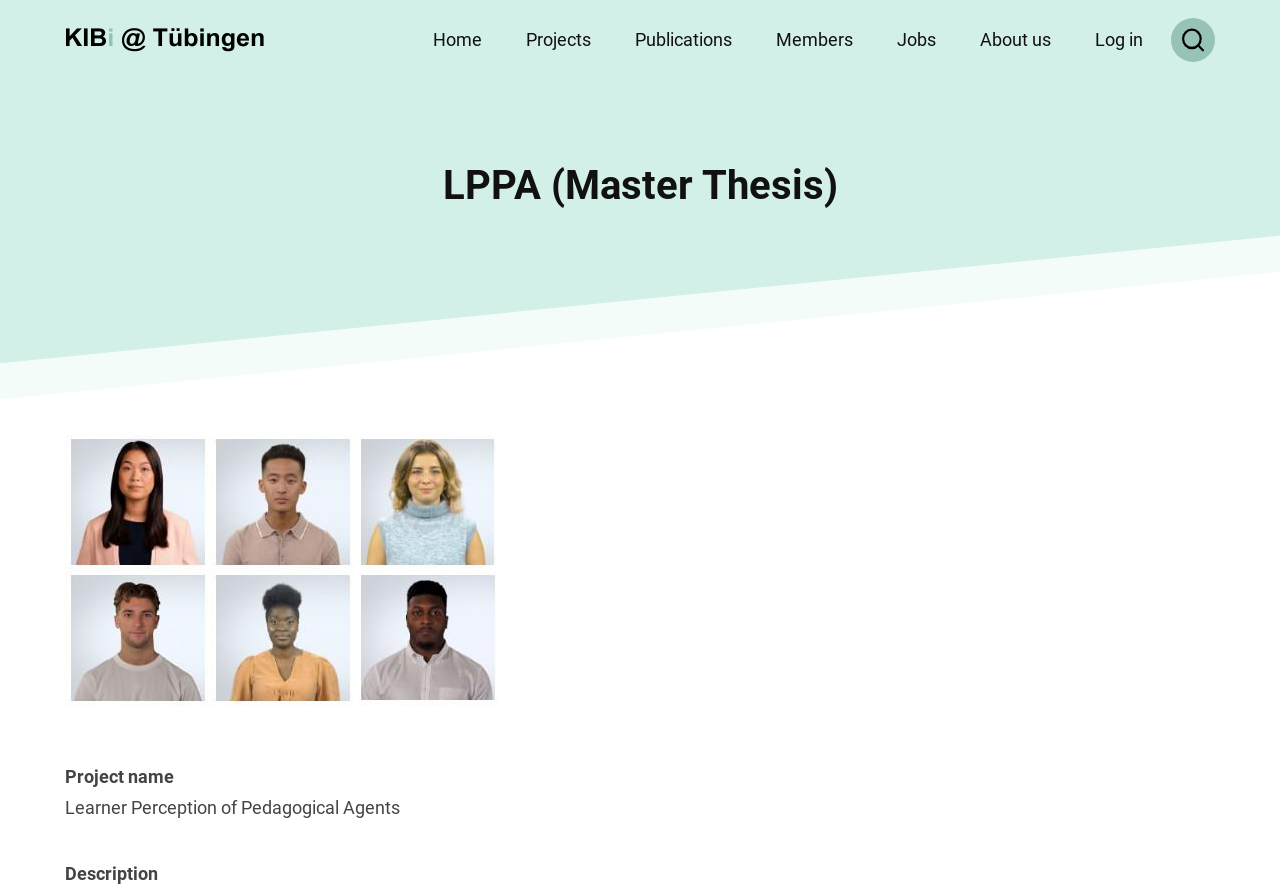Please indicate the bounding box coordinates for the clickable area to complete the following task: "Click on the 'WELCOME Nashville Court Reporters' menu item". The coordinates should be specified as four float numbers between 0 and 1, i.e., [left, top, right, bottom].

None